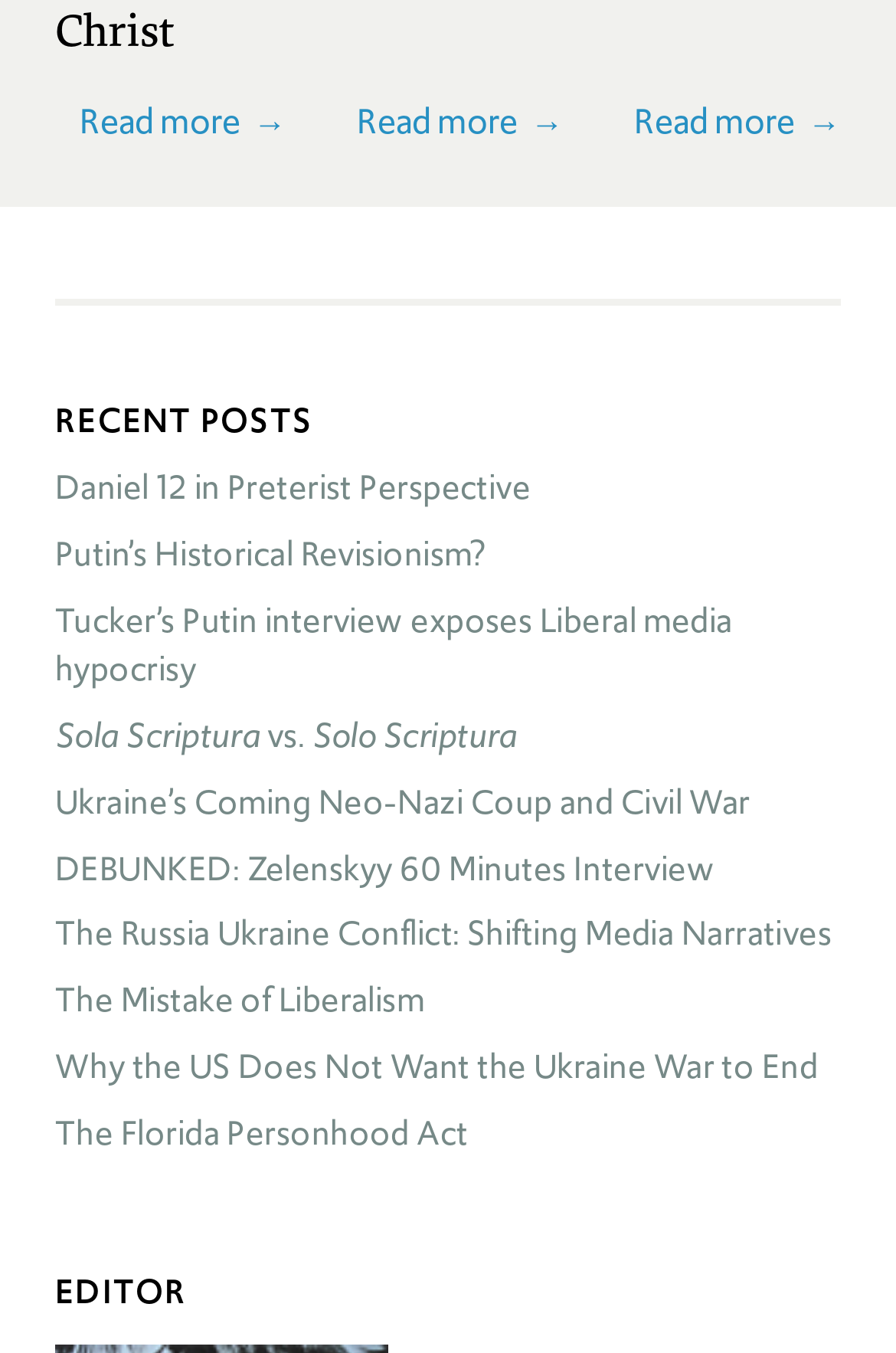Determine the bounding box coordinates of the clickable area required to perform the following instruction: "View the article about Daniel 12 in Preterist Perspective". The coordinates should be represented as four float numbers between 0 and 1: [left, top, right, bottom].

[0.062, 0.341, 0.593, 0.377]